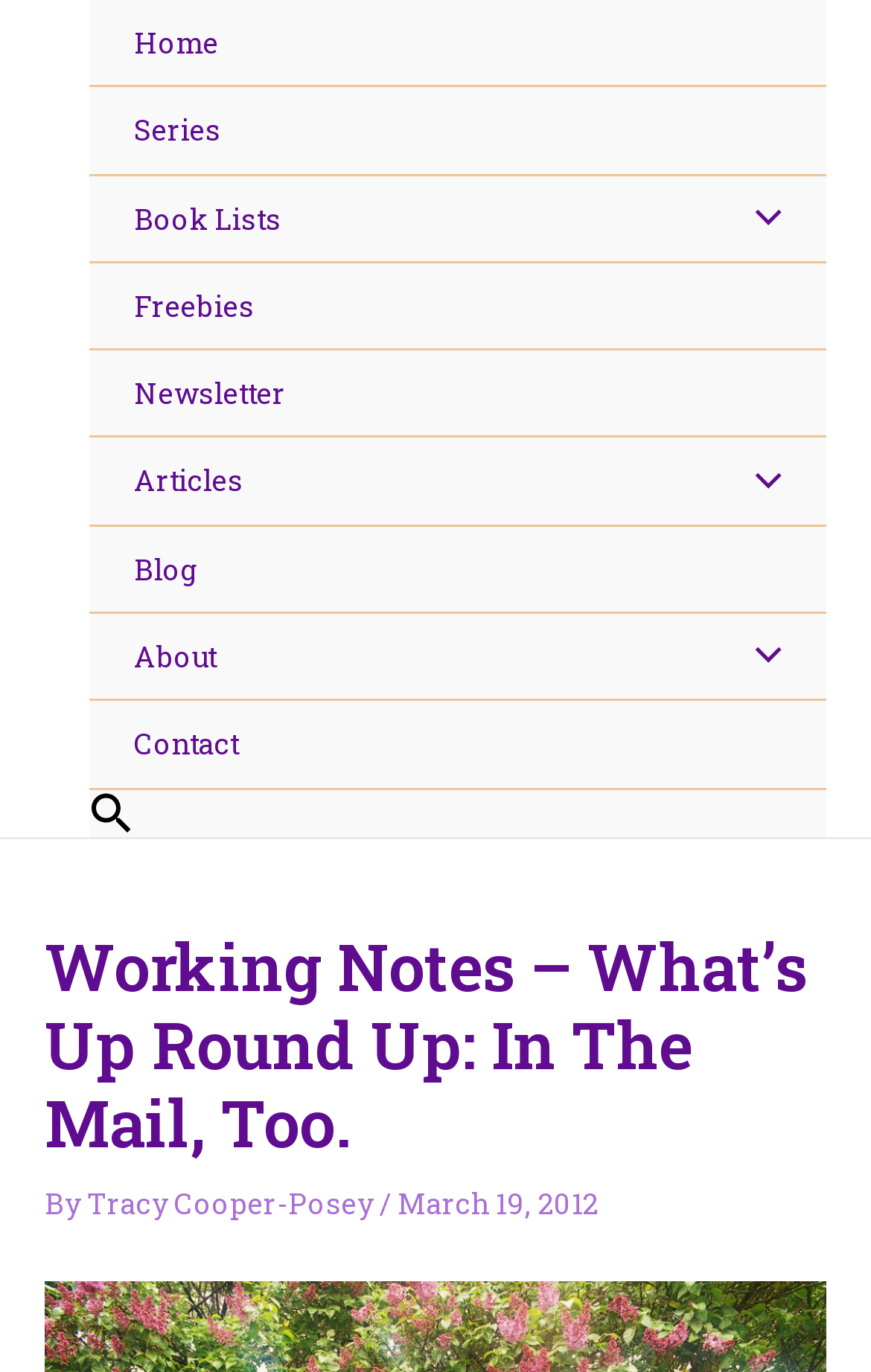Using the element description provided, determine the bounding box coordinates in the format (top-left x, top-left y, bottom-right x, bottom-right y). Ensure that all values are floating point numbers between 0 and 1. Element description: Menu Toggle

[0.811, 0.128, 0.927, 0.19]